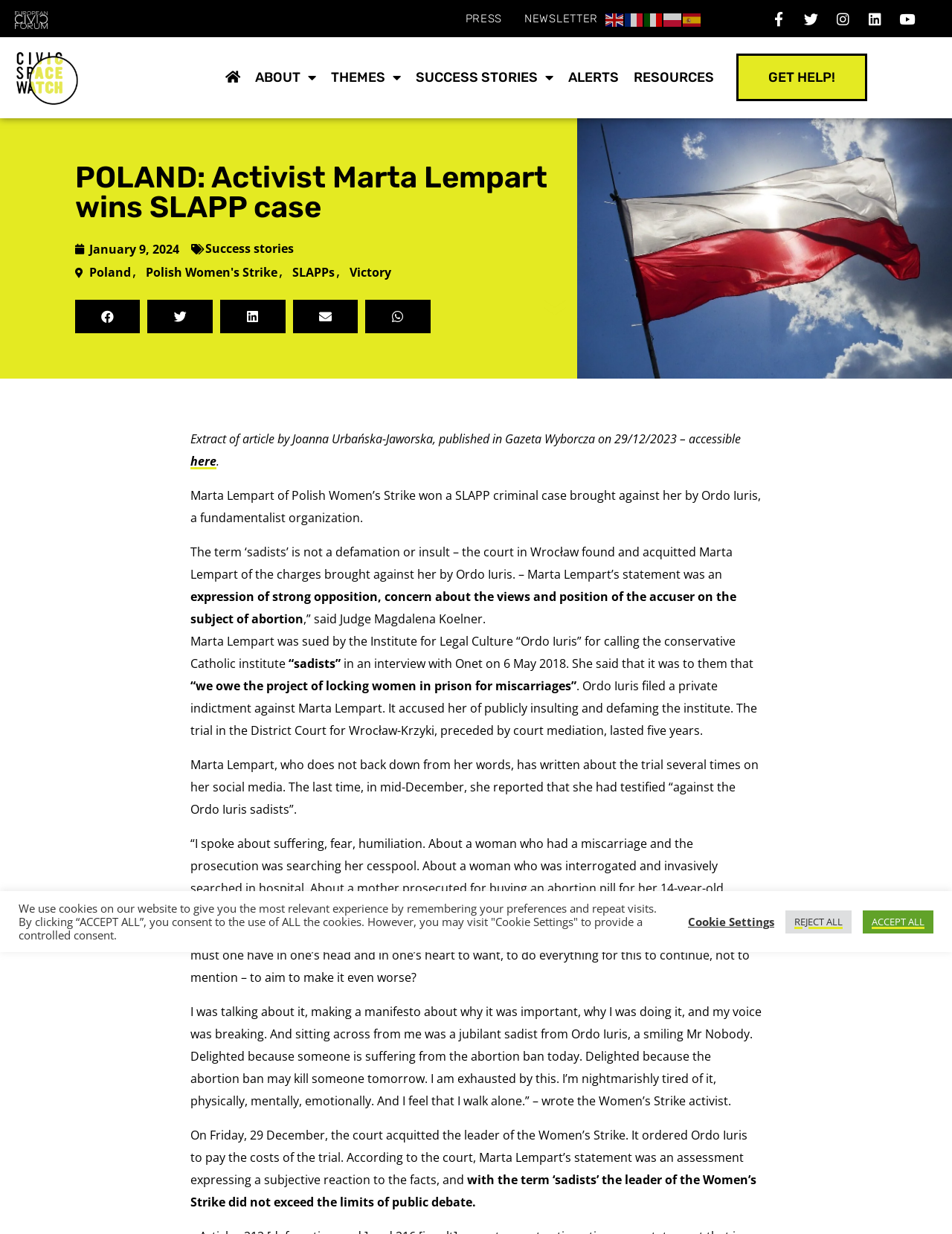Identify the bounding box coordinates of the area that should be clicked in order to complete the given instruction: "Read more about Success stories". The bounding box coordinates should be four float numbers between 0 and 1, i.e., [left, top, right, bottom].

[0.216, 0.195, 0.309, 0.208]